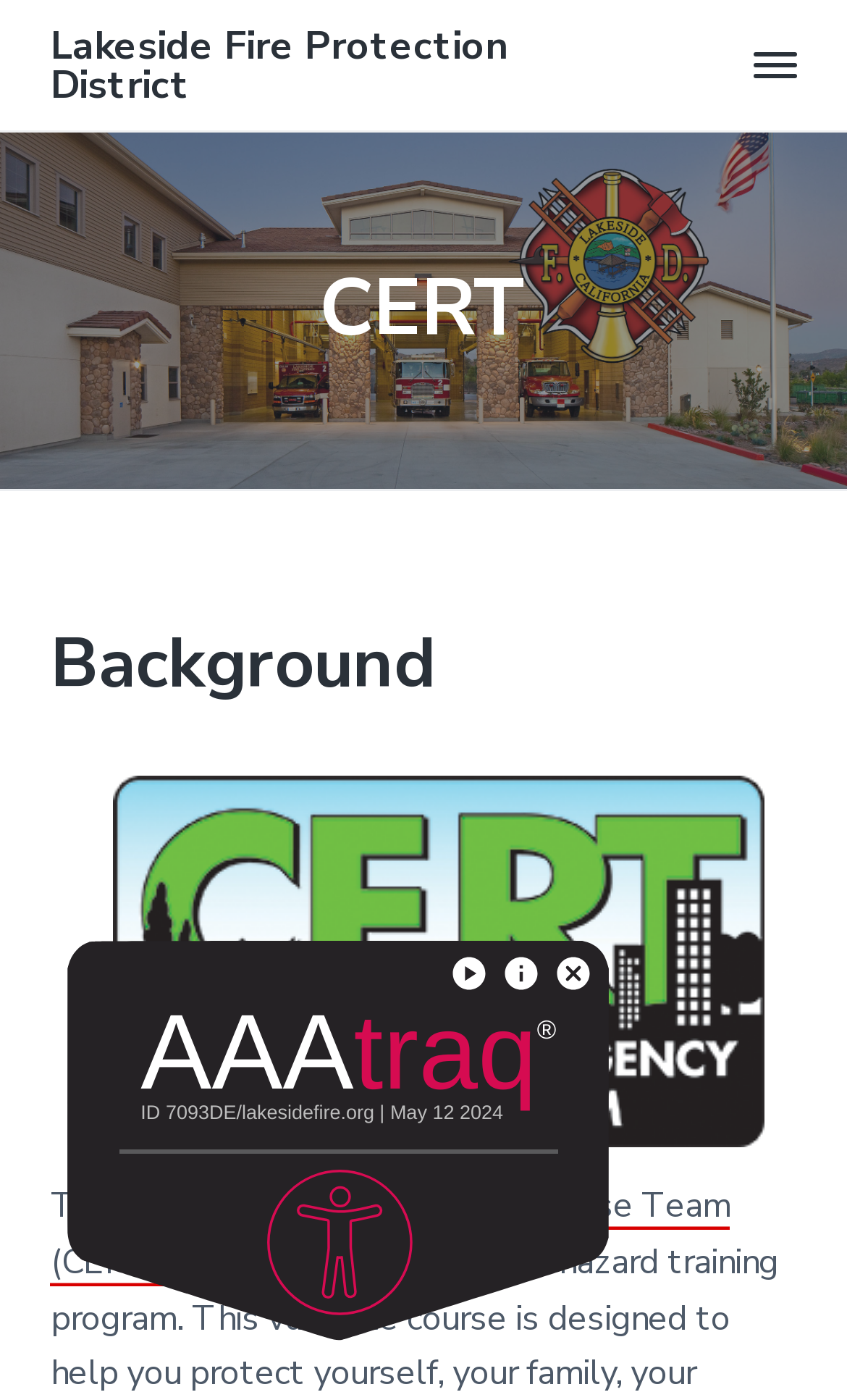How many images are on the page?
Could you answer the question with a detailed and thorough explanation?

I found the answer by looking at the figure element which contains an image with the text 'cert', indicating that there is only one image on the page.